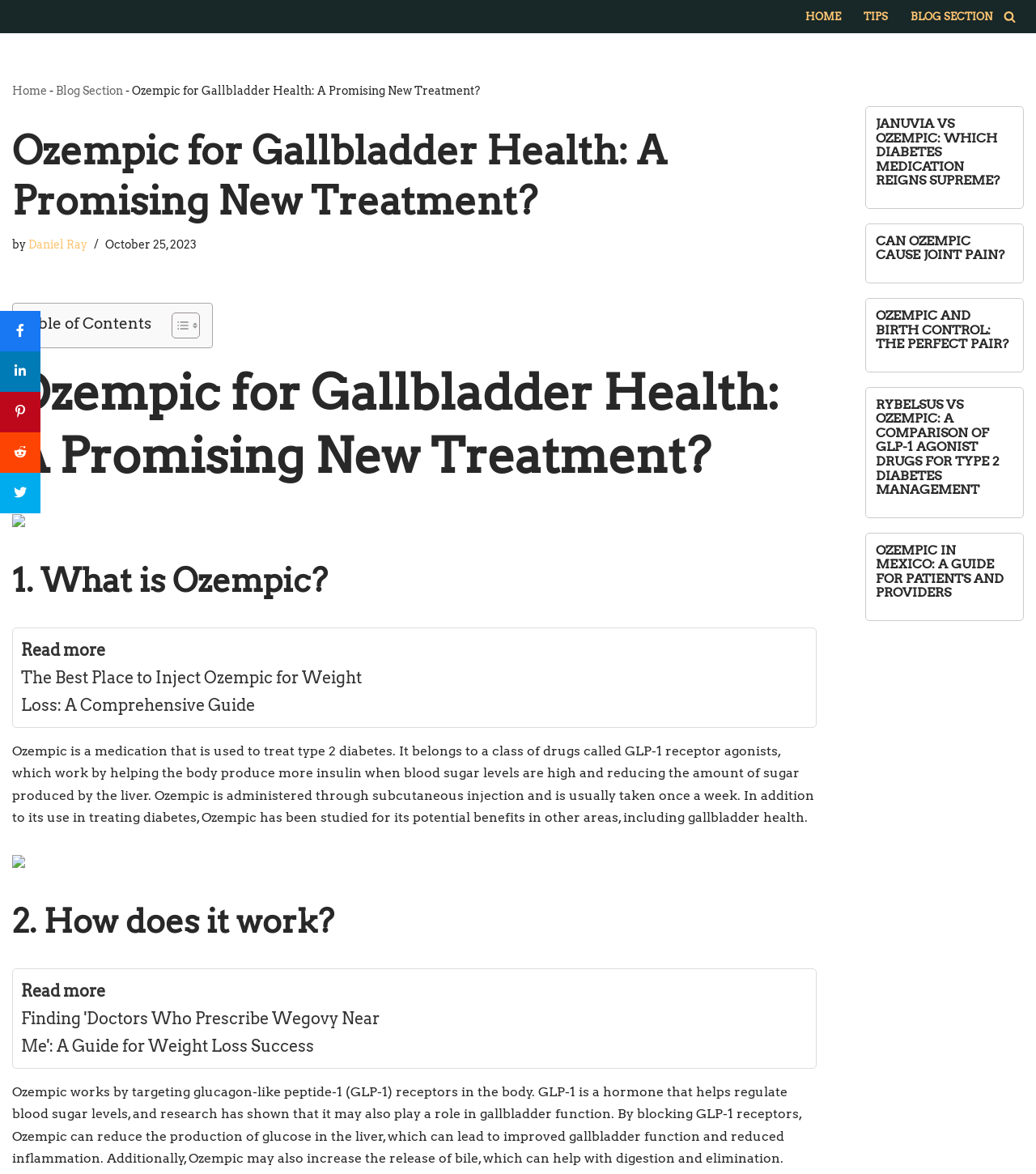What is Ozempic used to treat?
Use the information from the screenshot to give a comprehensive response to the question.

Based on the webpage content, Ozempic is a medication that is used to treat type 2 diabetes. This information is provided in the introductory paragraph of the webpage.